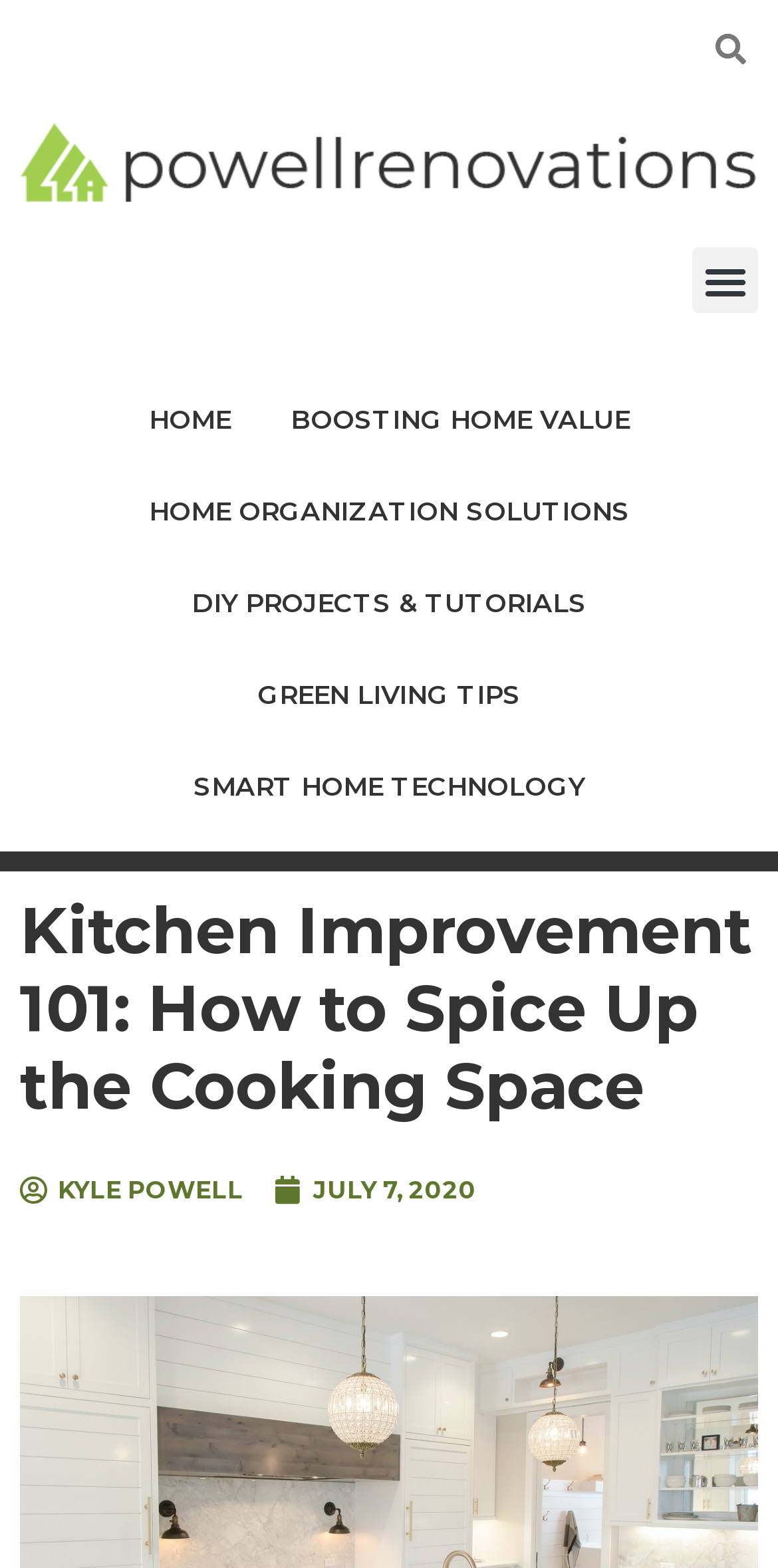Please respond to the question using a single word or phrase:
What is the topic of the current article?

Kitchen Improvement